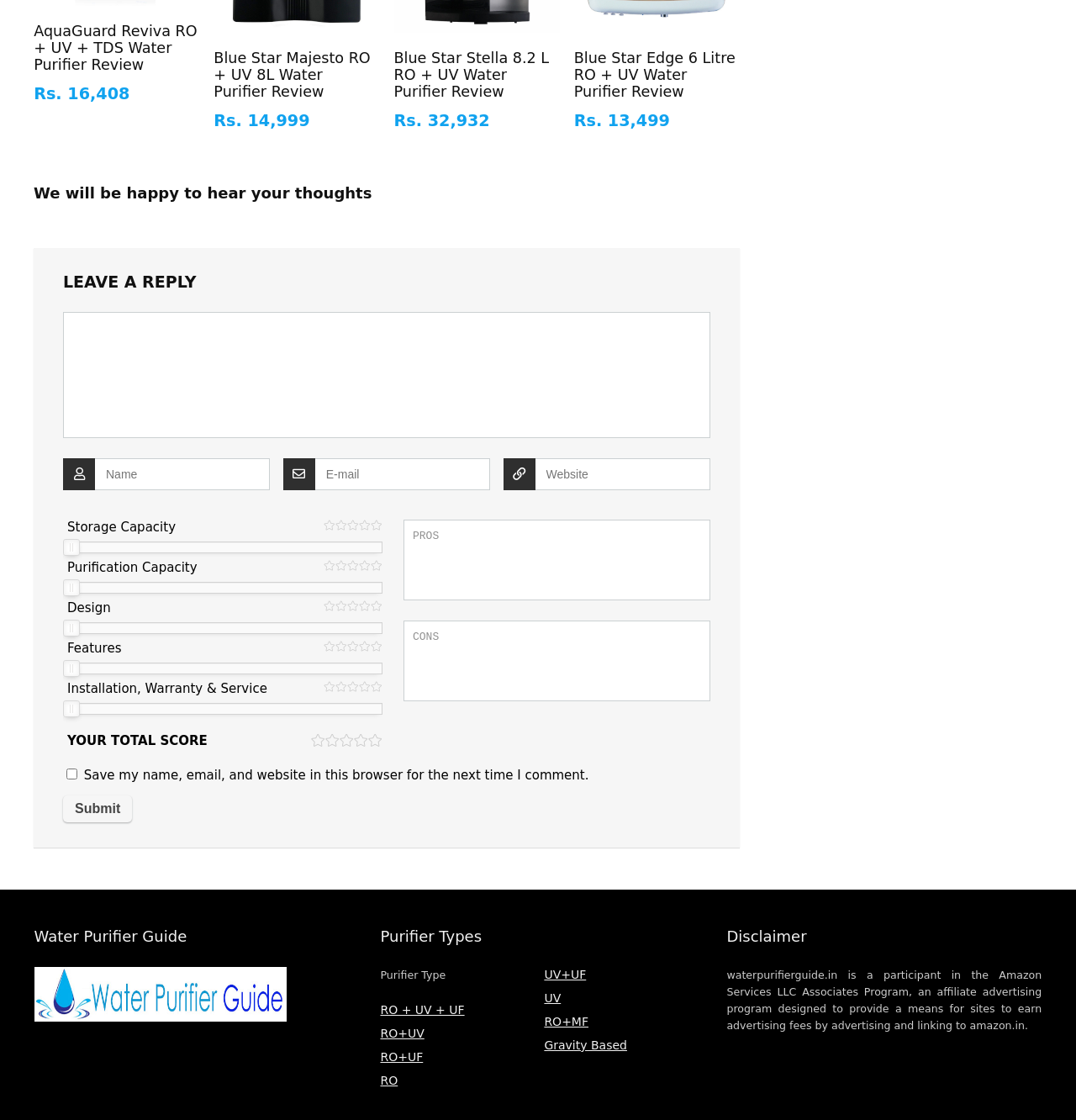Pinpoint the bounding box coordinates of the area that must be clicked to complete this instruction: "Click the link to read the review of AquaGuard Reviva RO + UV + TDS Water Purifier".

[0.031, 0.02, 0.183, 0.065]